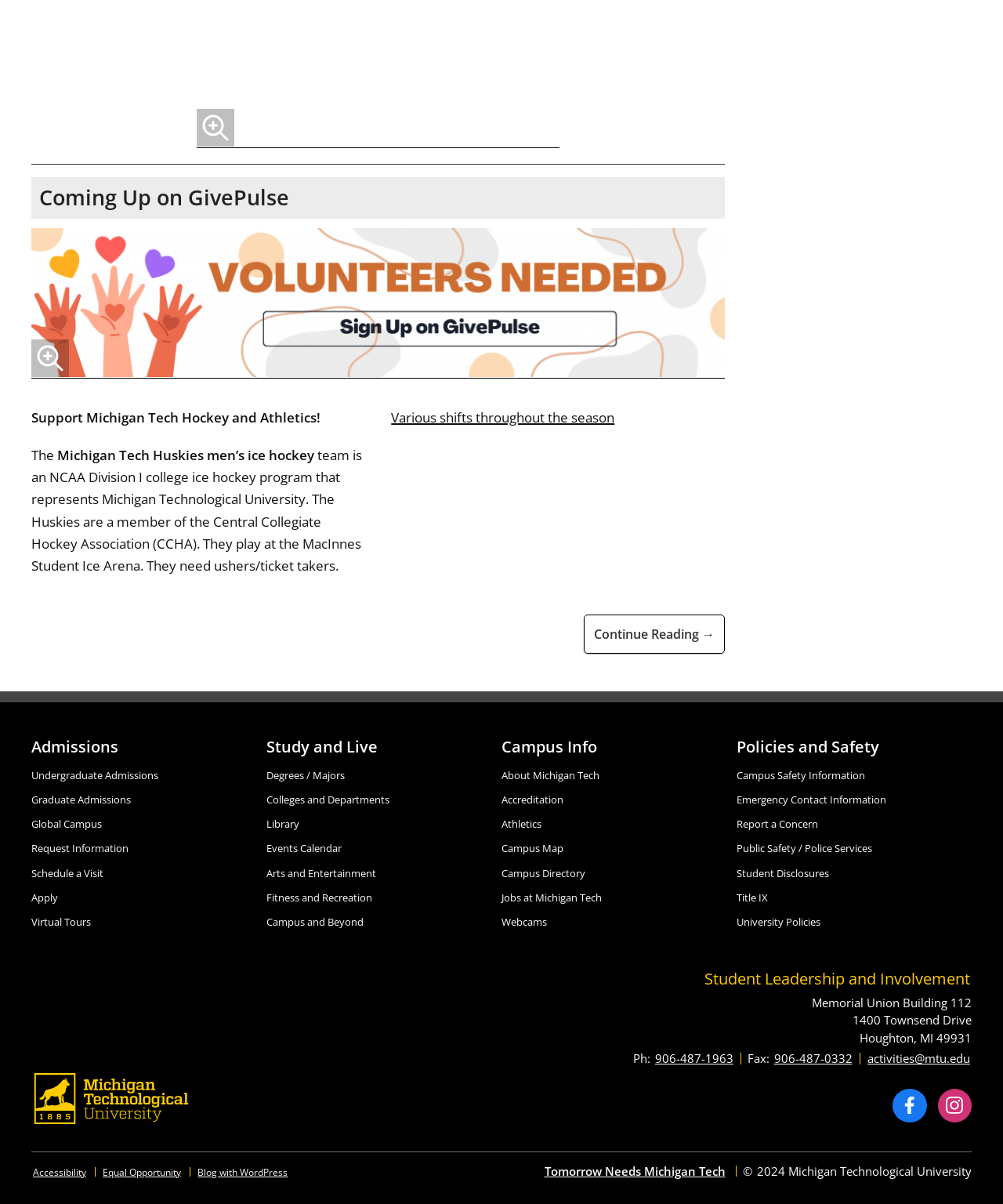Please identify the coordinates of the bounding box that should be clicked to fulfill this instruction: "Read about Michigan Tech Hockey and Athletics".

[0.031, 0.339, 0.32, 0.354]